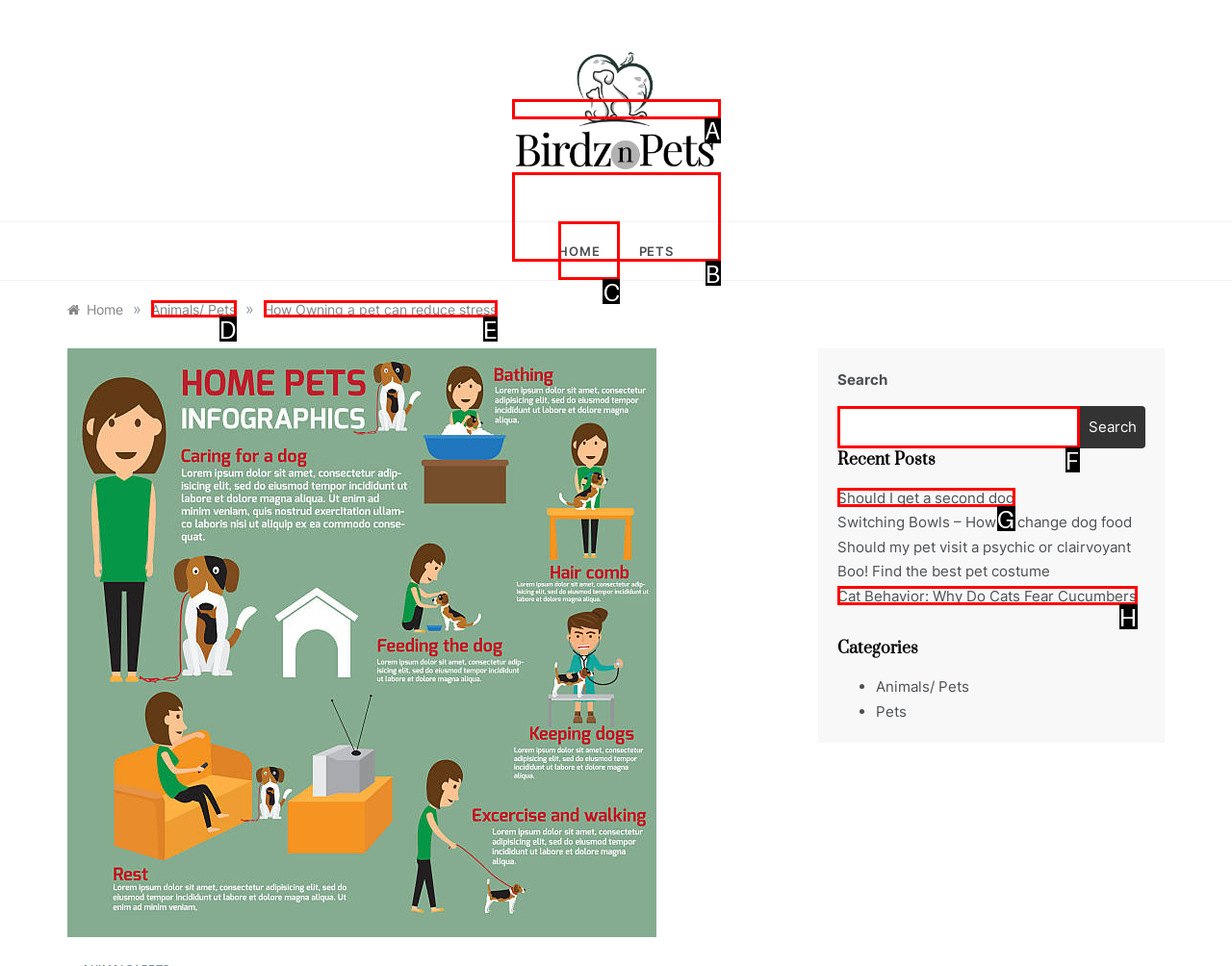Indicate the letter of the UI element that should be clicked to accomplish the task: Click the 'LIVE WORSHIP' link. Answer with the letter only.

None